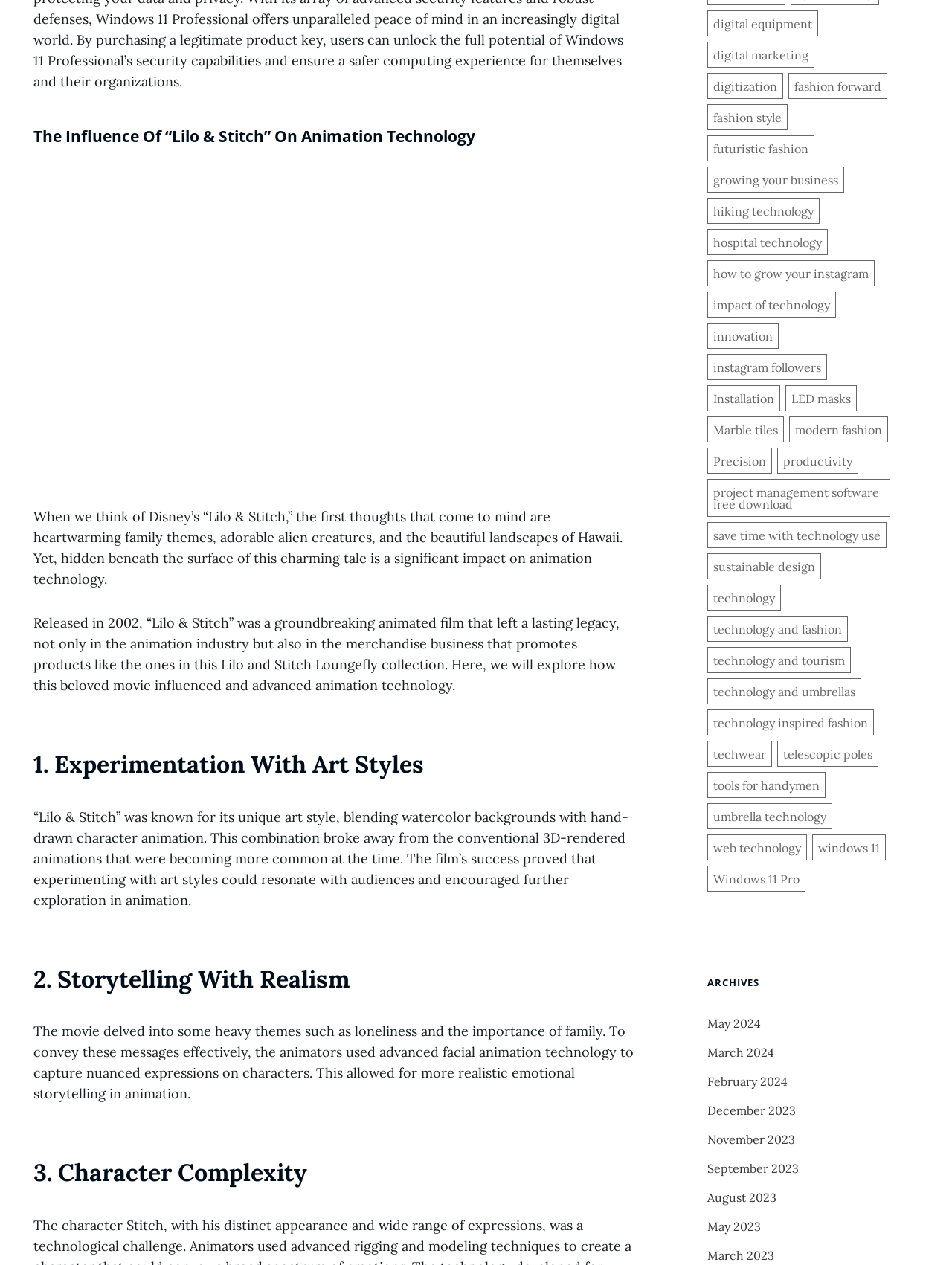Find the bounding box coordinates of the clickable area that will achieve the following instruction: "Click the link to learn about the influence of 'Lilo & Stitch' on animation technology".

[0.035, 0.099, 0.499, 0.116]